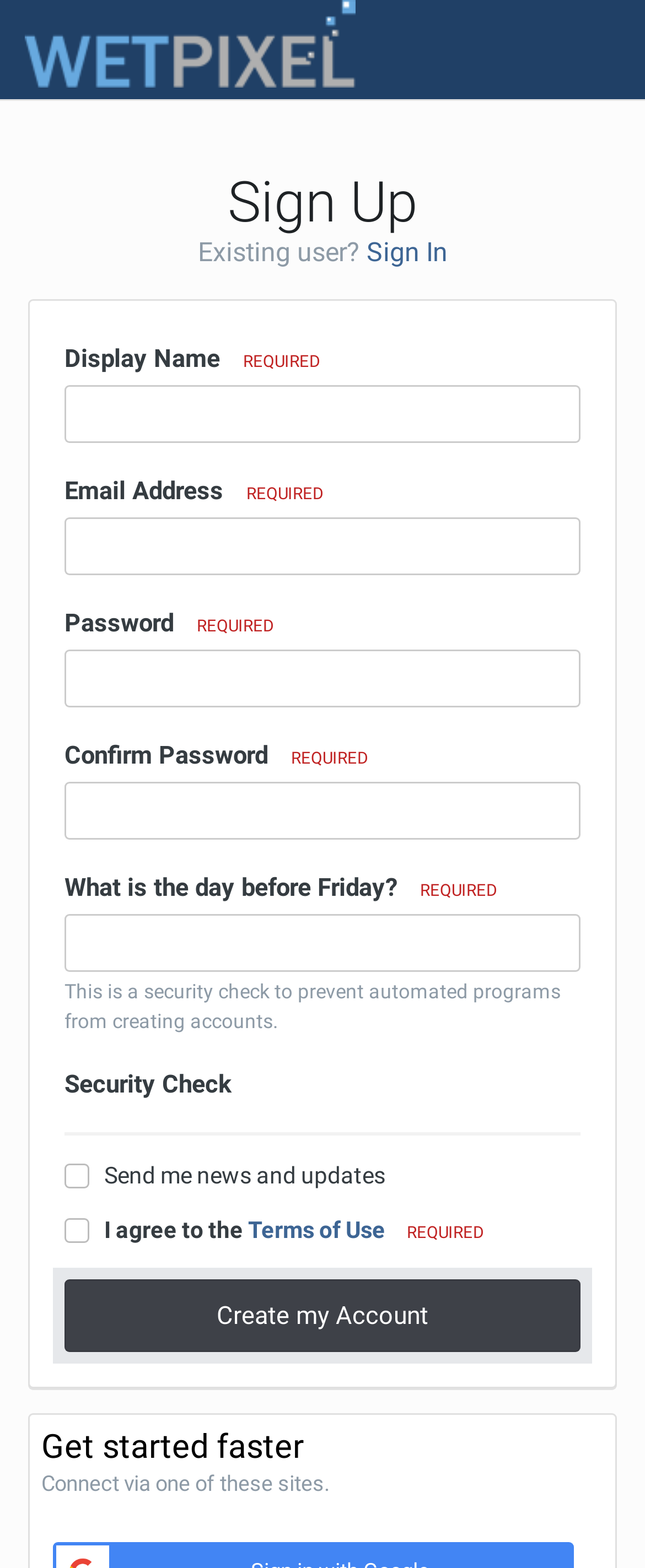What is the purpose of this webpage?
Answer the question with as much detail as possible.

Based on the webpage content, it appears to be a registration page for Wetpixel, an underwater photography forum. The presence of form fields for display name, email address, password, and security check suggests that users can create an account on this webpage.